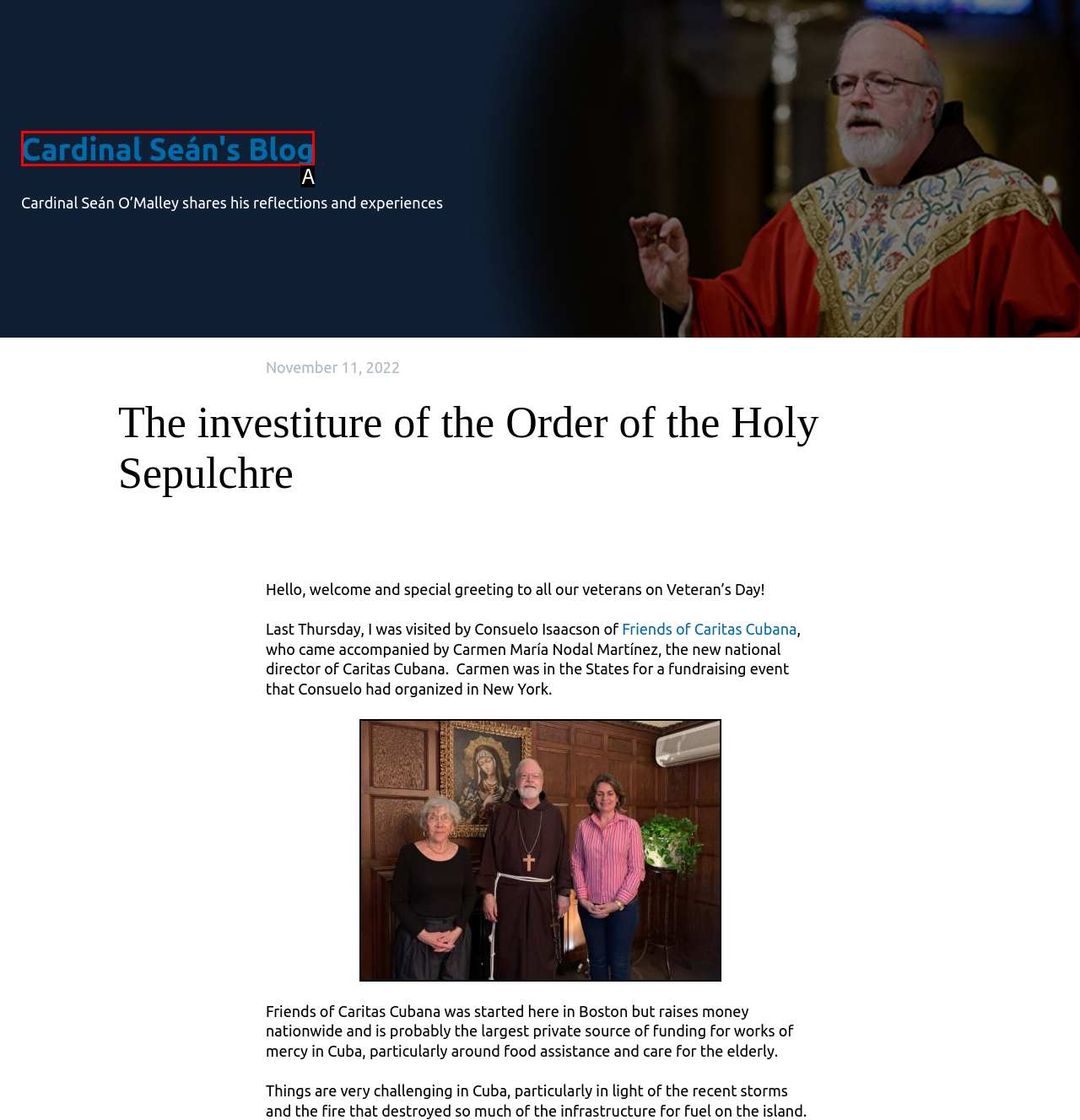Match the HTML element to the description: Cardinal Seán's Blog. Answer with the letter of the correct option from the provided choices.

A